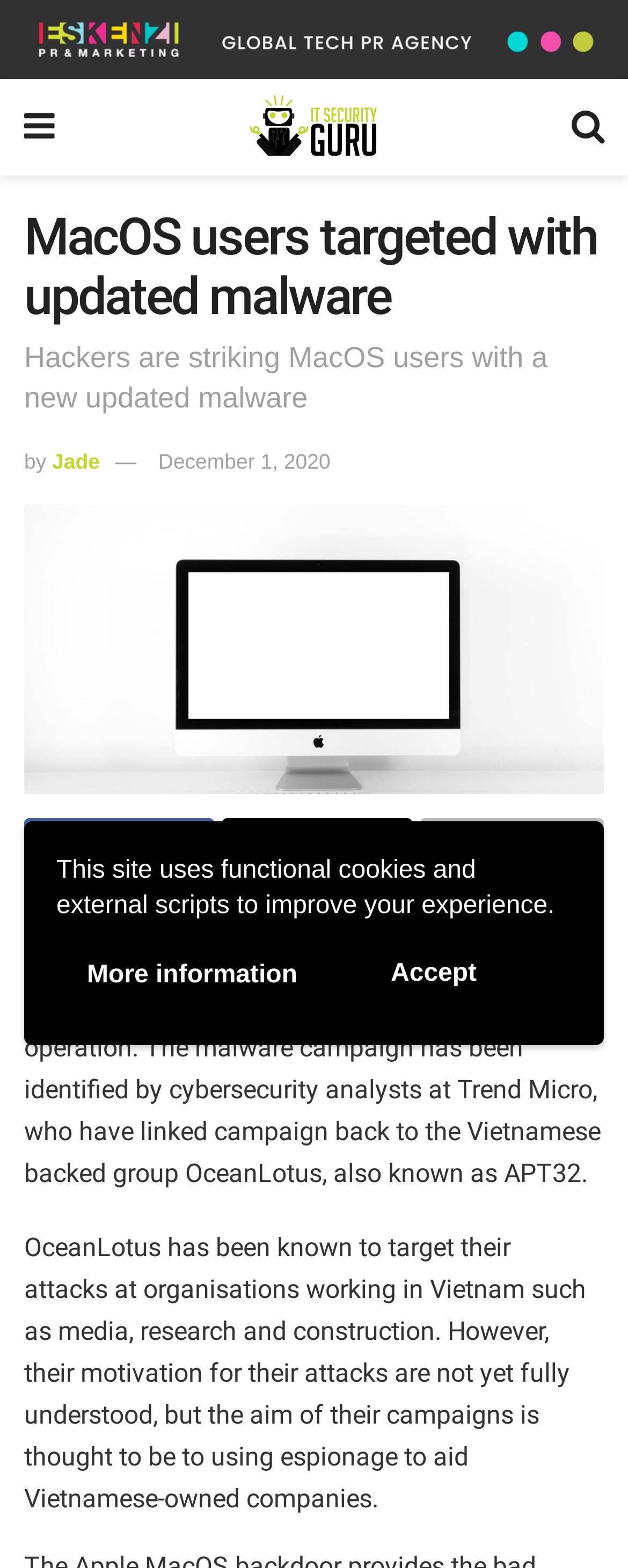Identify the bounding box coordinates for the element that needs to be clicked to fulfill this instruction: "Learn more about OceanLotus". Provide the coordinates in the format of four float numbers between 0 and 1: [left, top, right, bottom].

[0.038, 0.786, 0.933, 0.965]